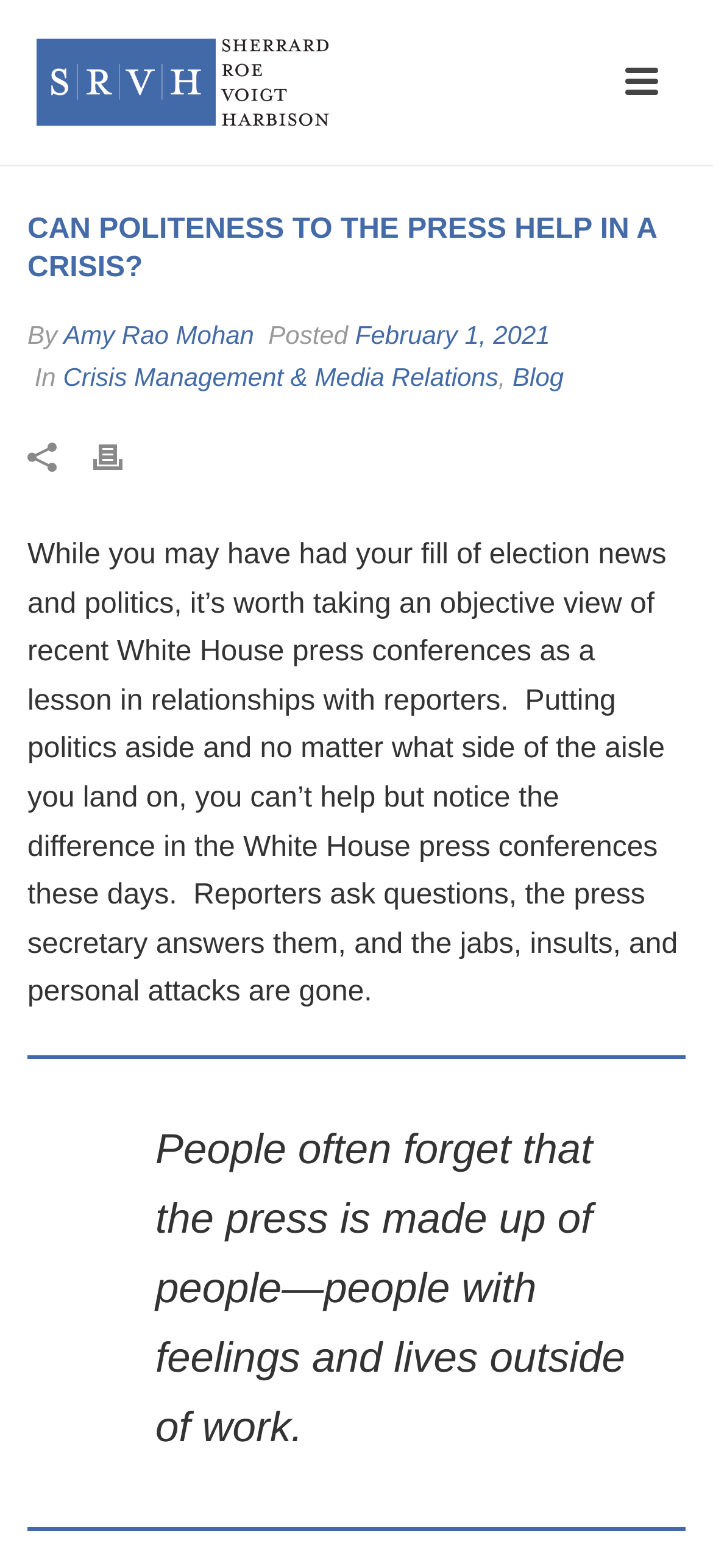Bounding box coordinates are specified in the format (top-left x, top-left y, bottom-right x, bottom-right y). All values are floating point numbers bounded between 0 and 1. Please provide the bounding box coordinate of the region this sentence describes: Crisis Management & Media Relations

[0.088, 0.231, 0.699, 0.249]